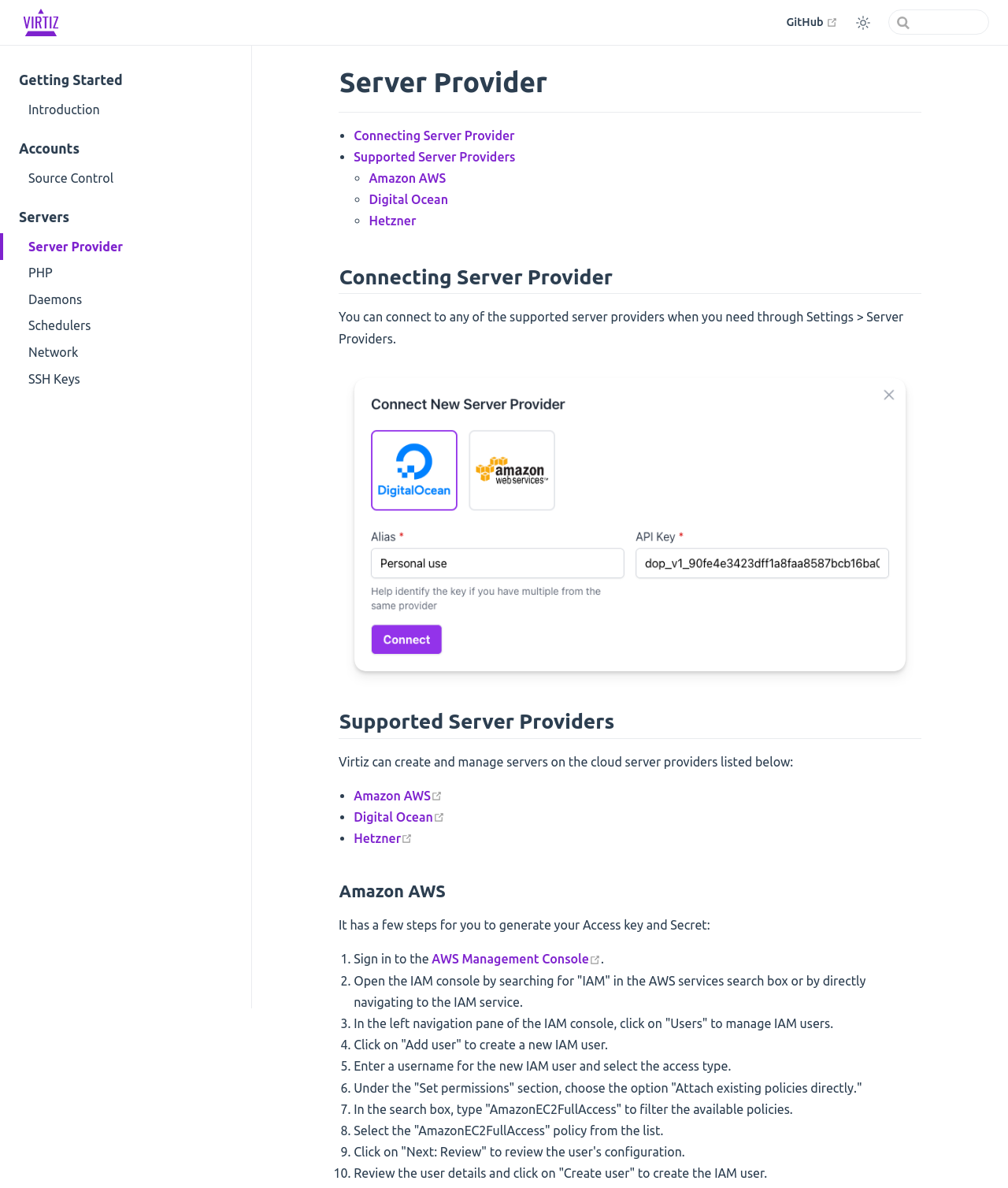Please determine the main heading text of this webpage.

#
Server Provider